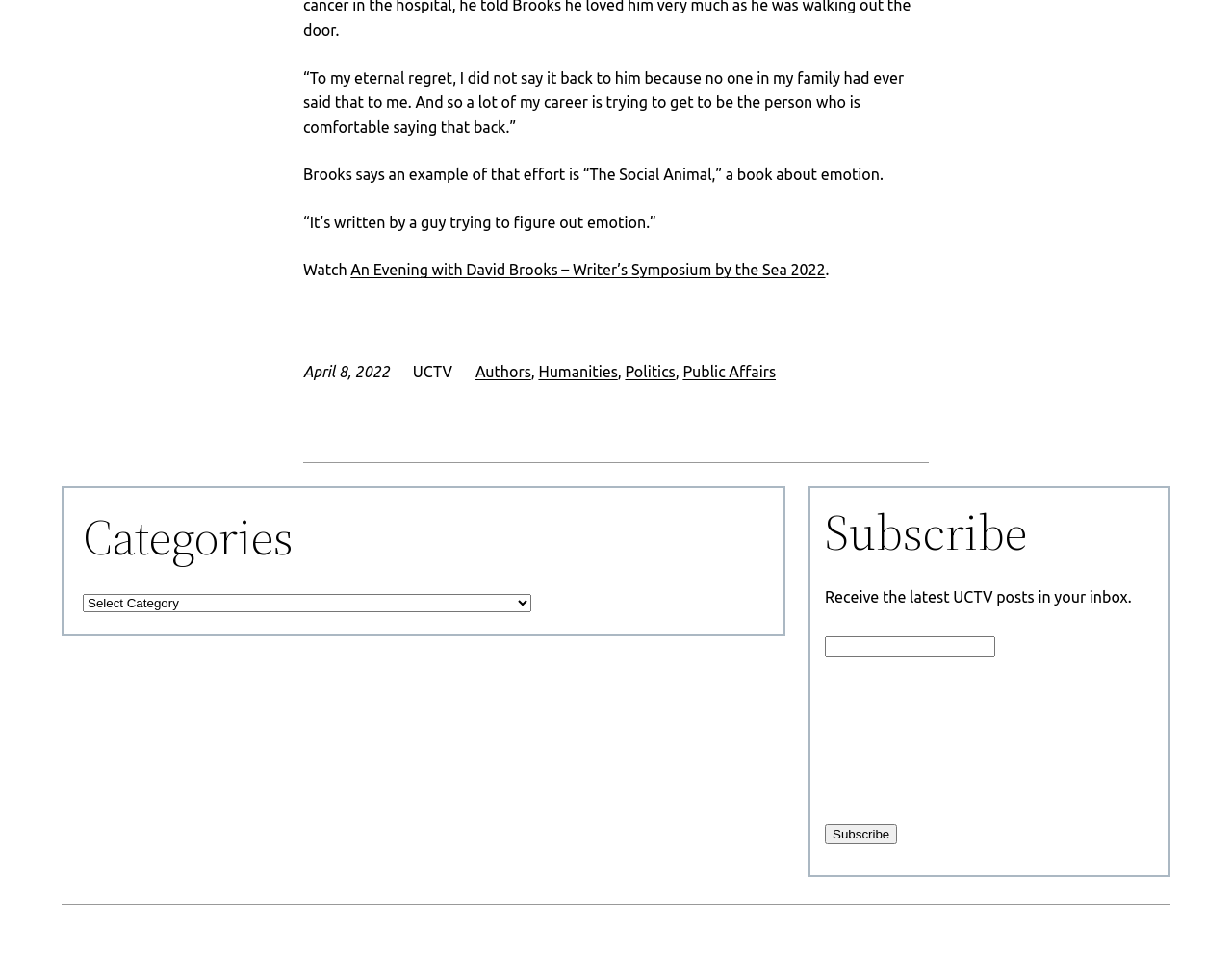Determine the bounding box coordinates of the clickable element to achieve the following action: 'Click on the Authors link'. Provide the coordinates as four float values between 0 and 1, formatted as [left, top, right, bottom].

[0.386, 0.37, 0.431, 0.388]